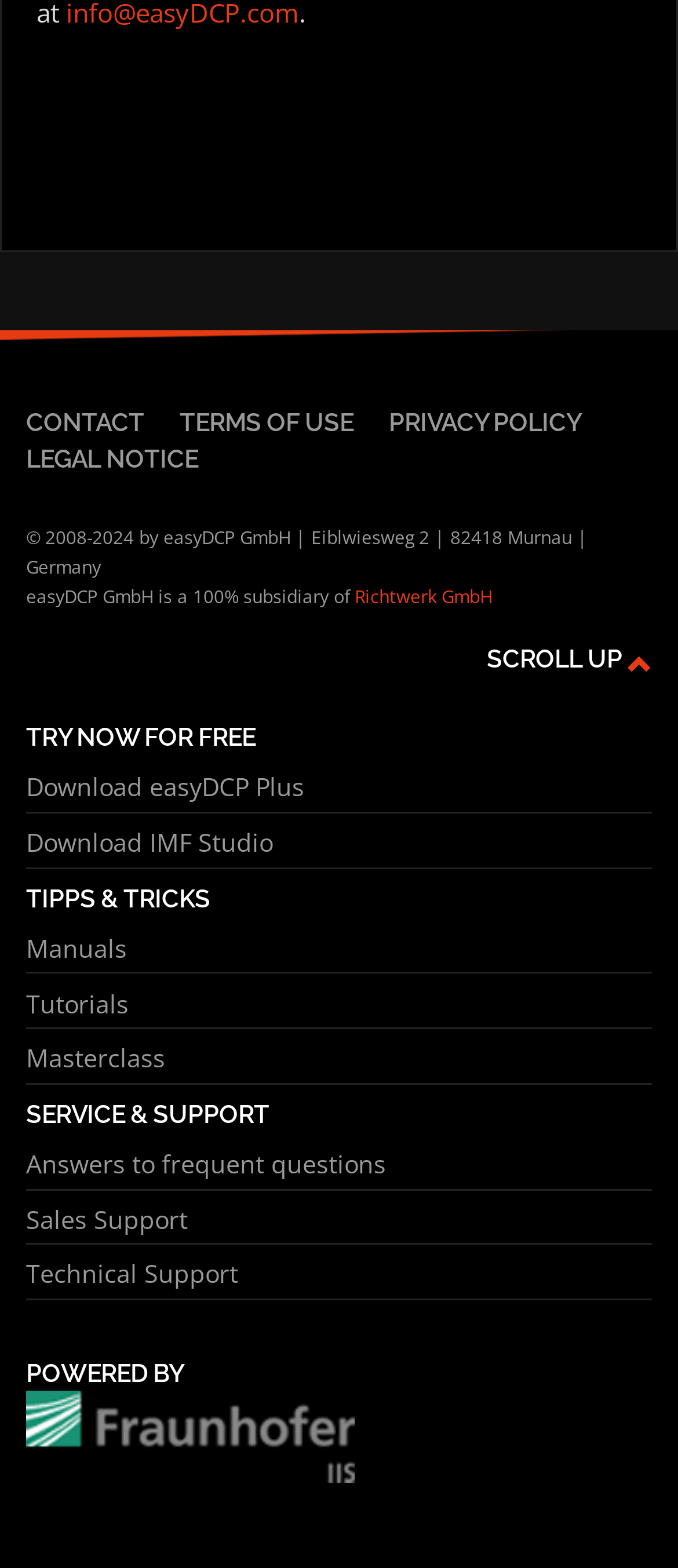Refer to the screenshot and answer the following question in detail:
What is the company name mentioned in the copyright information?

I looked at the copyright information at the bottom of the page, which states '© 2008-2024 by easyDCP GmbH | Eiblwiesweg 2 | 82418 Murnau | Germany'.